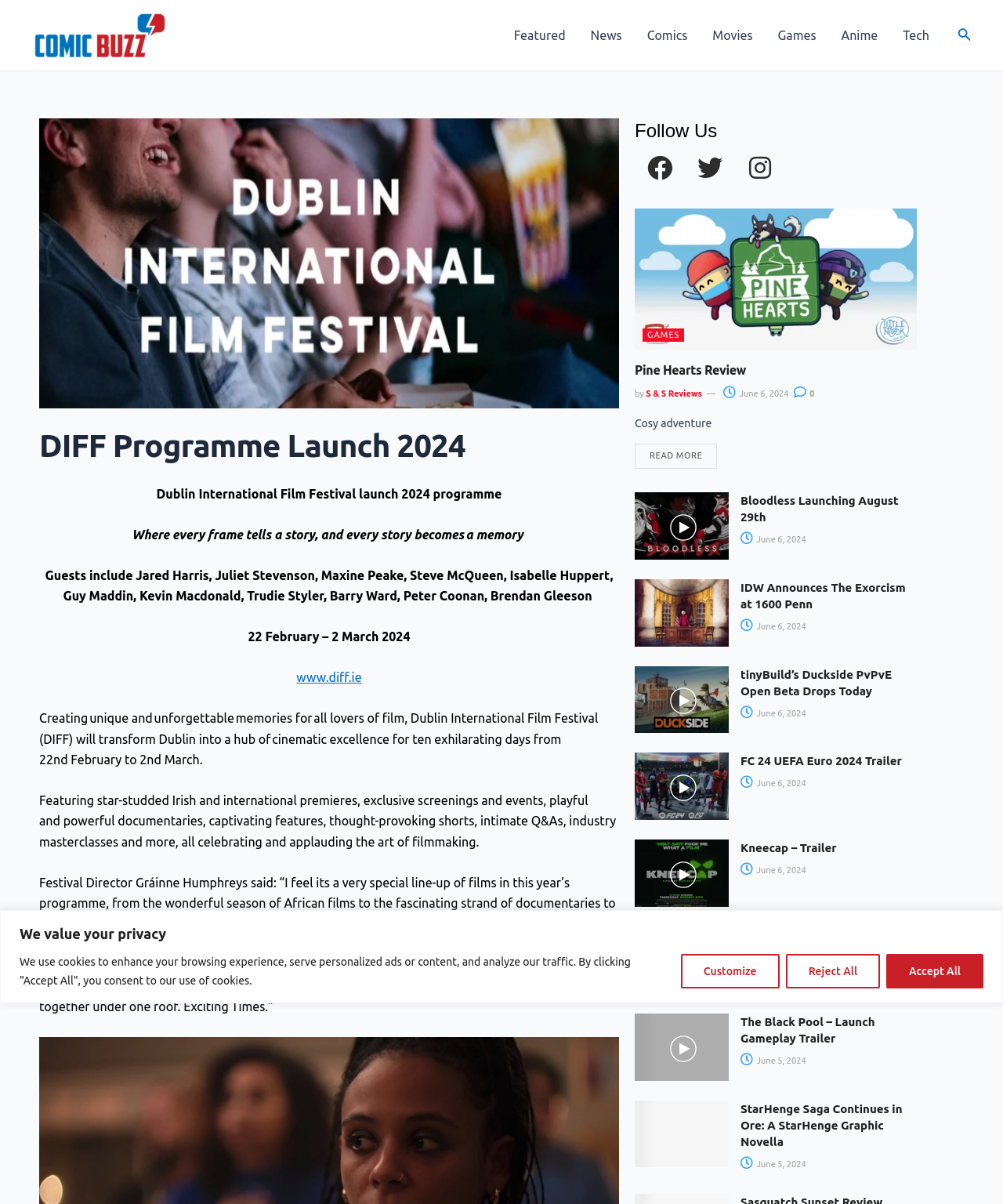Locate the primary headline on the webpage and provide its text.

DIFF Programme Launch 2024